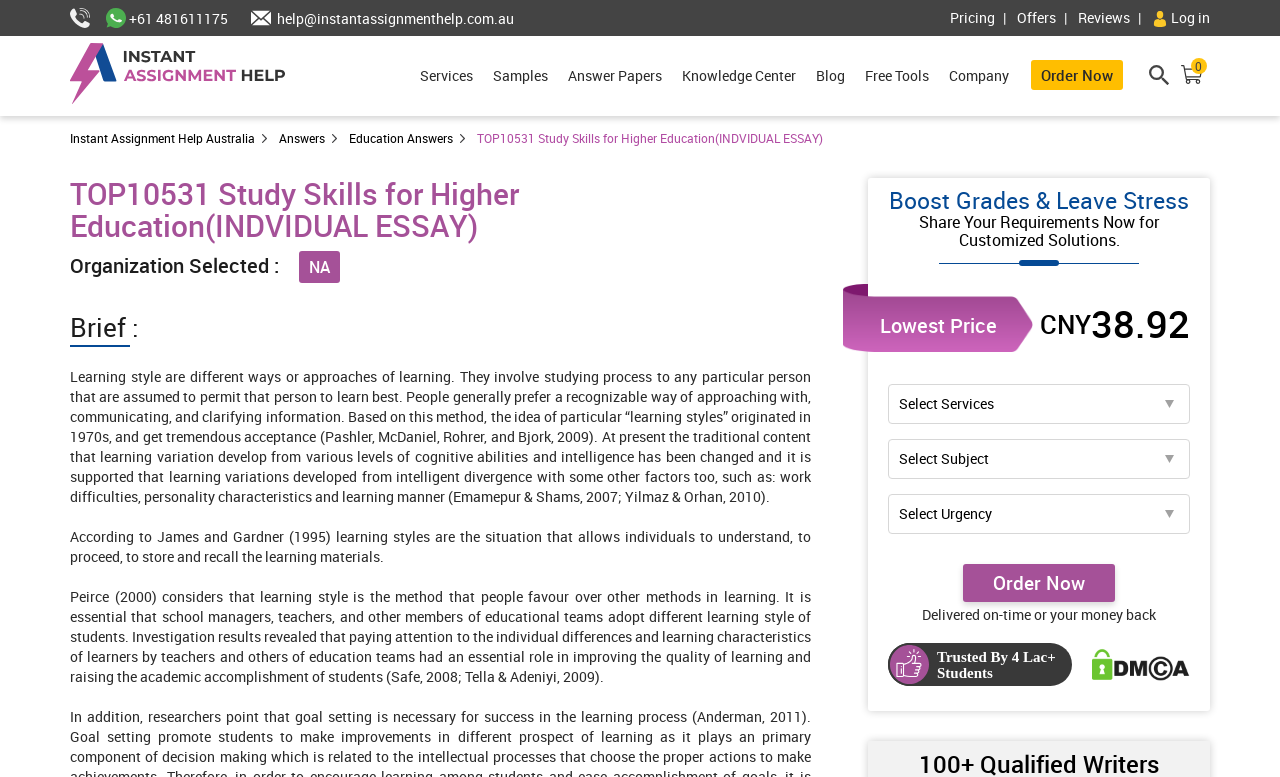Provide the bounding box coordinates for the area that should be clicked to complete the instruction: "Click the login button".

[0.9, 0.01, 0.945, 0.035]